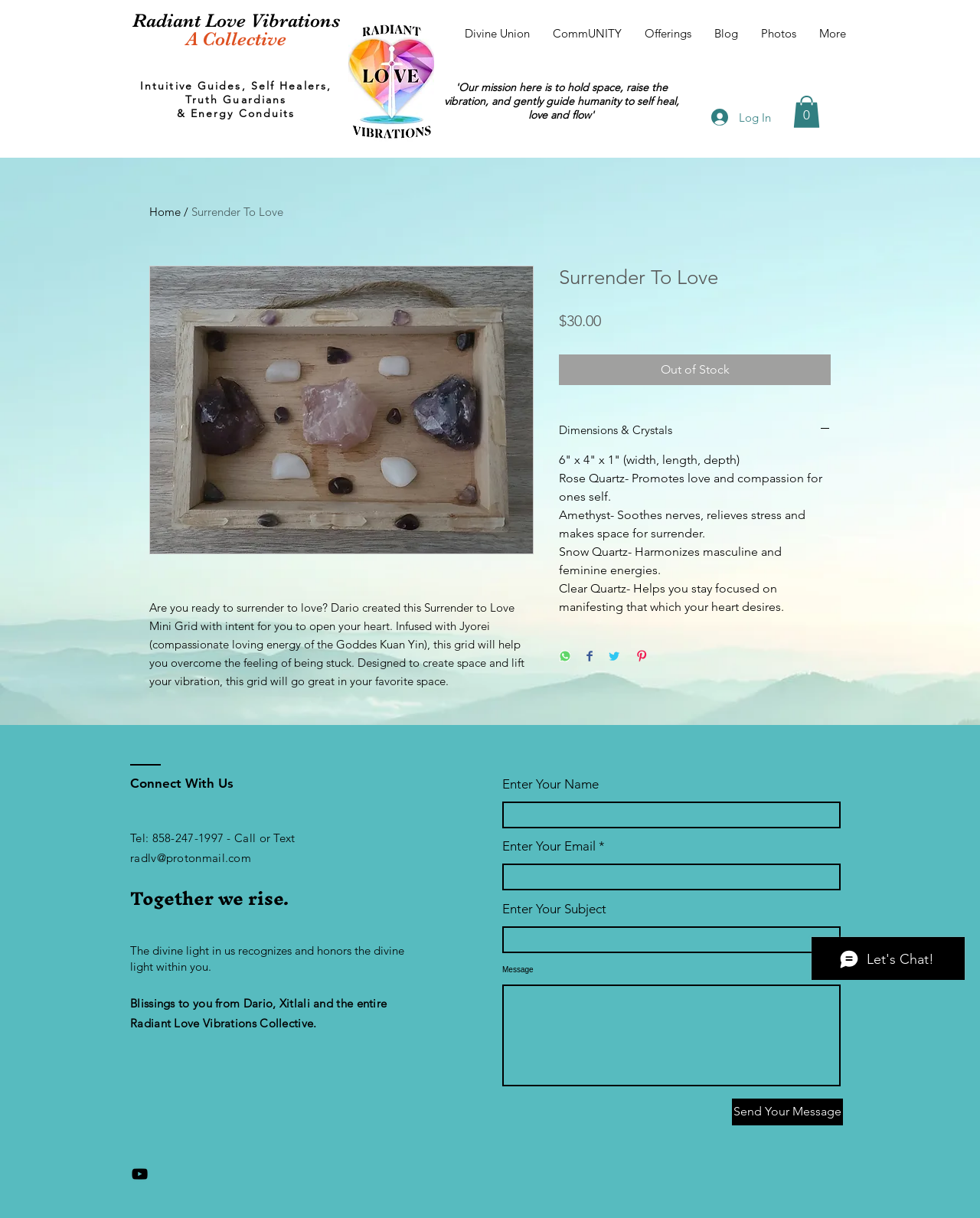Determine the bounding box coordinates of the element's region needed to click to follow the instruction: "Click on the 'Home' link". Provide these coordinates as four float numbers between 0 and 1, formatted as [left, top, right, bottom].

[0.152, 0.168, 0.184, 0.18]